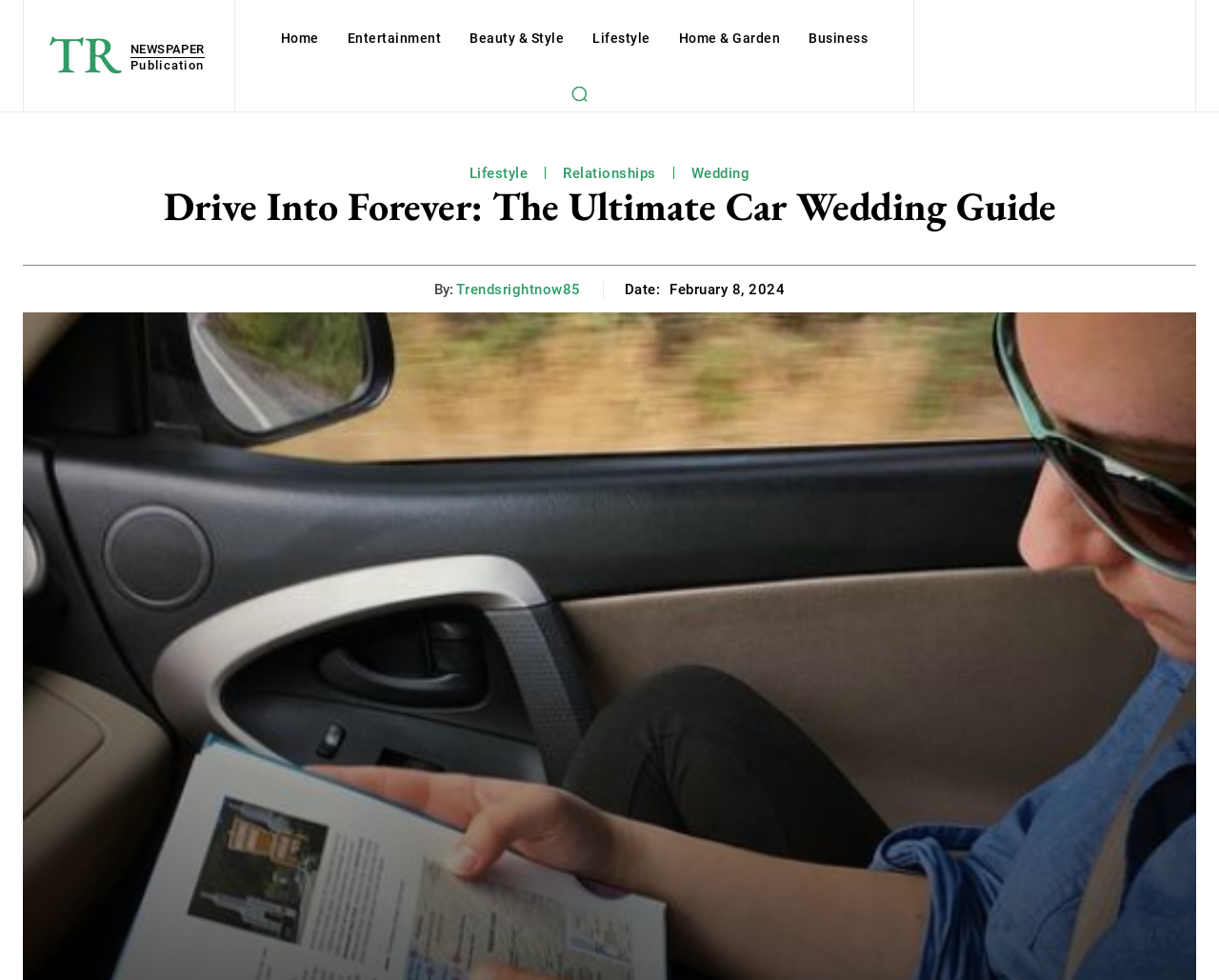What is the author of the current article?
Using the image as a reference, answer the question in detail.

I found a link element with text 'Trendsrightnow85' next to a 'By:' static text, which implies that Trendsrightnow85 is the author of the current article.